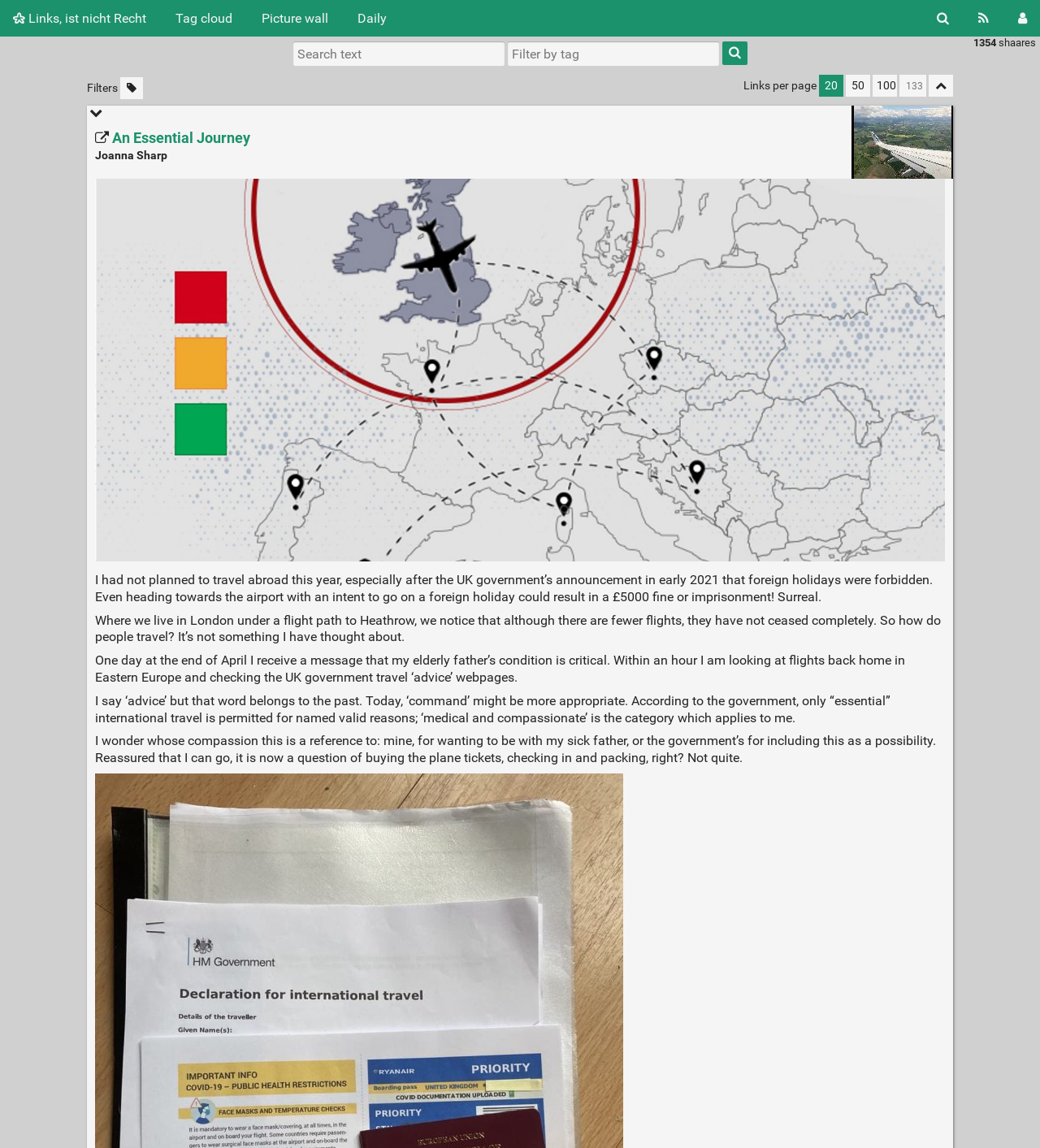What is the author of the article?
Carefully analyze the image and provide a detailed answer to the question.

The author of the article can be found in the heading 'Joanna Sharp' which is located below the main heading 'An Essential Journey'.